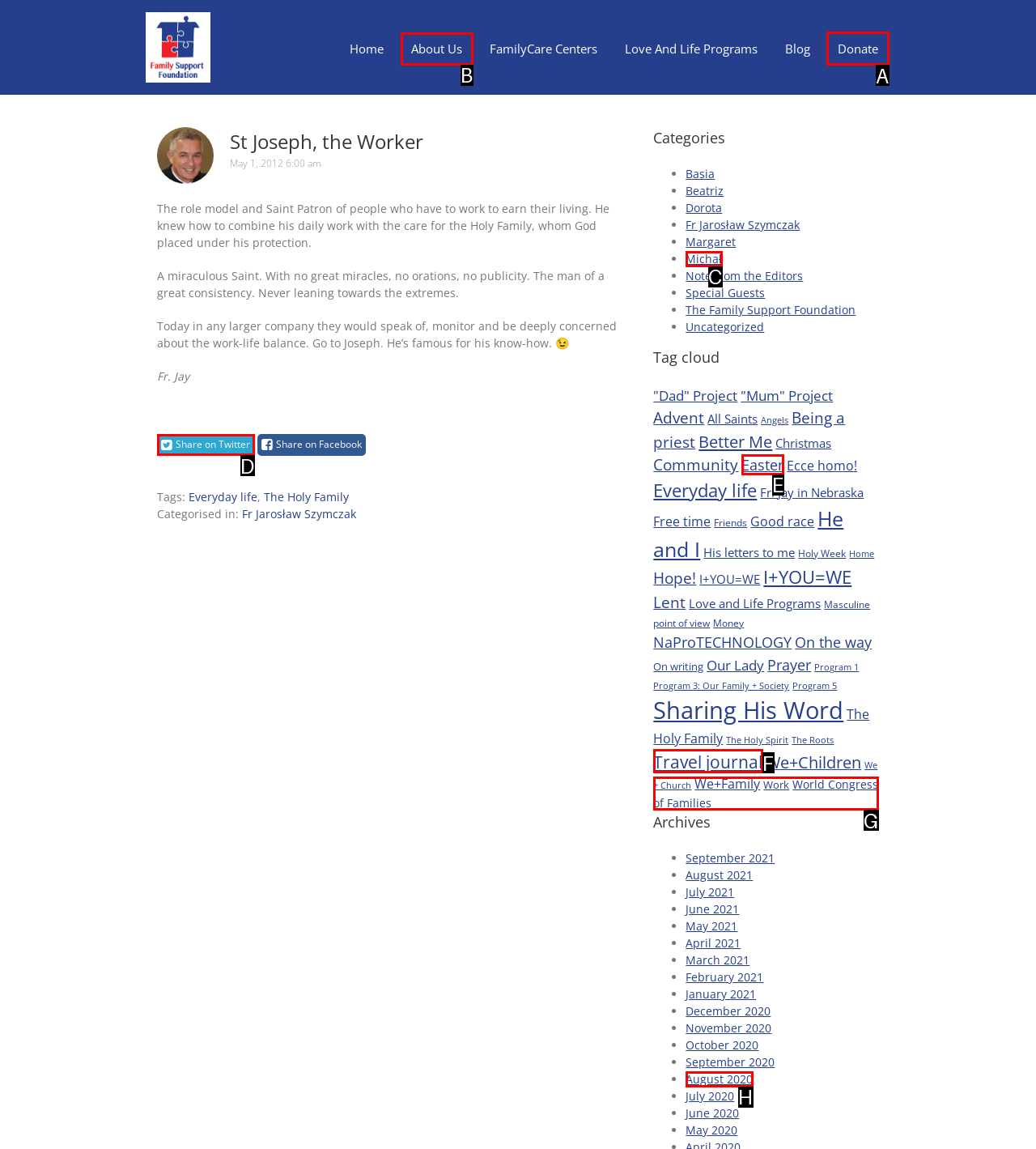Point out the HTML element I should click to achieve the following task: Book Appointment Provide the letter of the selected option from the choices.

None